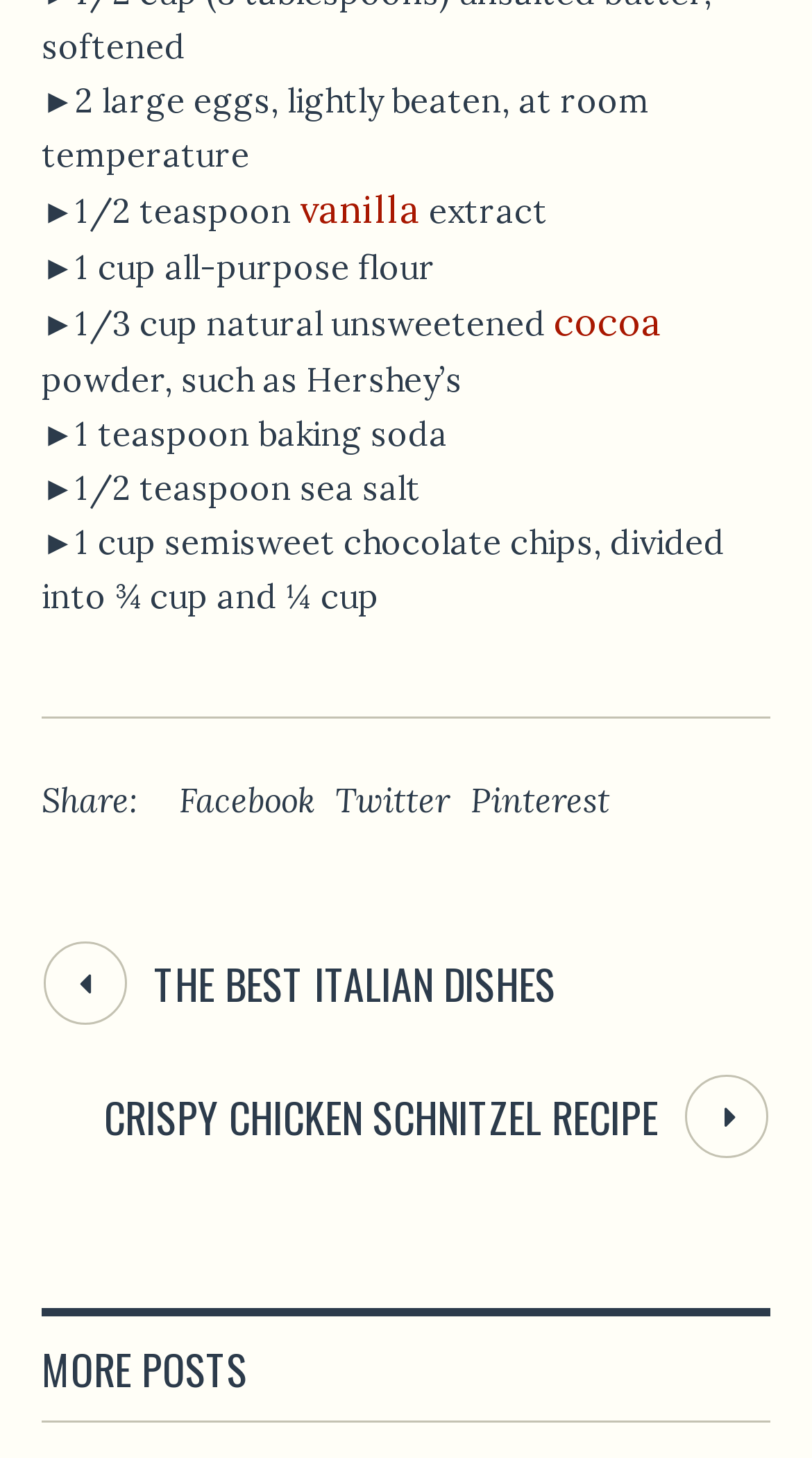Could you highlight the region that needs to be clicked to execute the instruction: "Explore more posts"?

[0.051, 0.898, 0.949, 0.976]